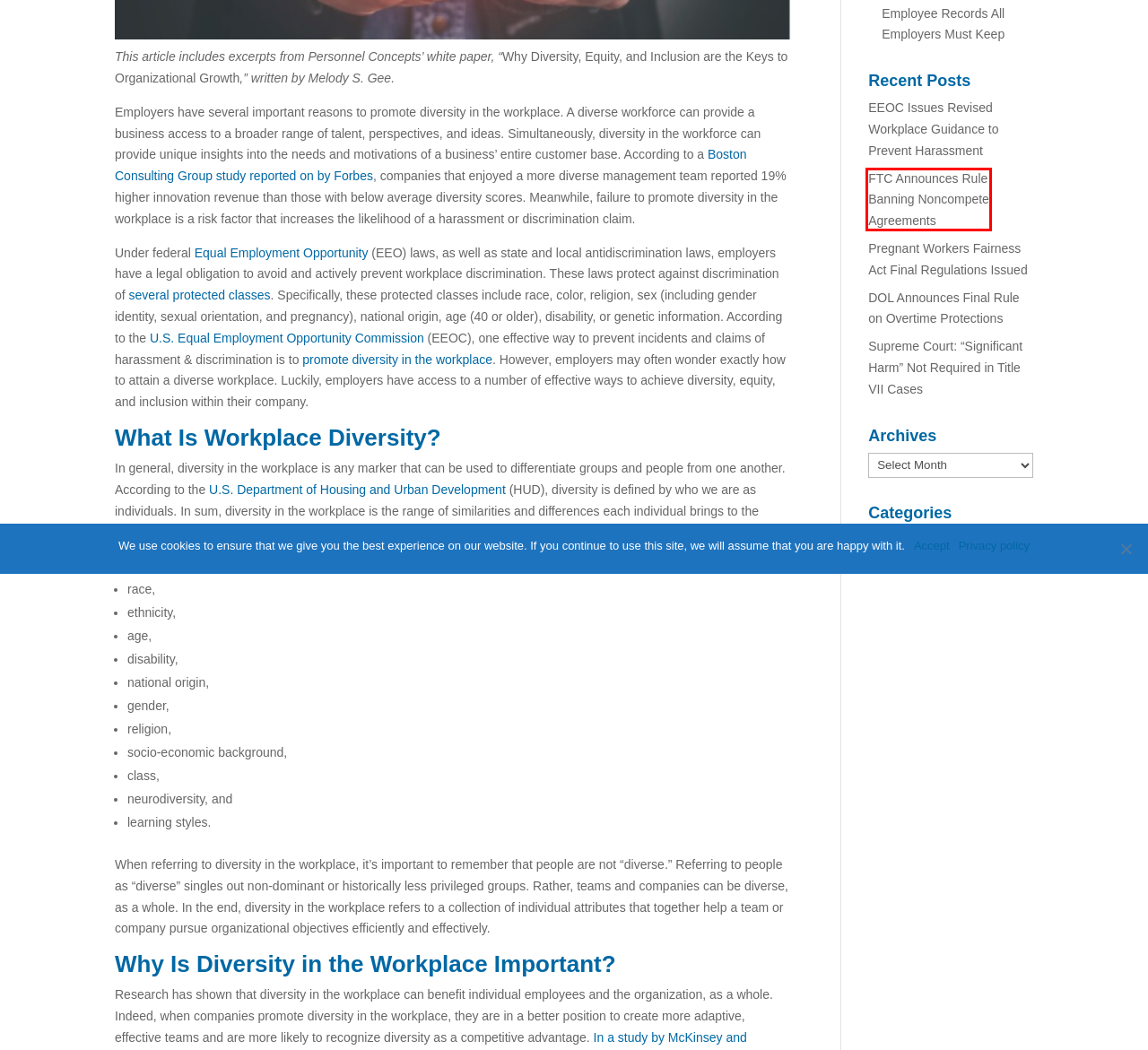You have a screenshot of a webpage where a red bounding box highlights a specific UI element. Identify the description that best matches the resulting webpage after the highlighted element is clicked. The choices are:
A. Seven Protected Classes Most Likely to File a Discrimination Lawsuit - Personnel Concepts Blog
B. EEOC Issues Revised Workplace Guidance to Prevent Harassment - Personnel Concepts Blog
C. Supreme Court: “Significant Harm” Not Required in Title VII Cases - Personnel Concepts Blog
D. Privacy Policy - Personnel Concepts Blog
E. DOL Announces Final Rule on Overtime Protections - Personnel Concepts Blog
F. Pregnant Workers Fairness Act Final Regulations Issued - Personnel Concepts Blog
G. FTC Announces Rule Banning Noncompete Agreements - Personnel Concepts Blog
H. U.S. Employee Engagement Needs a Rebound in 2023

G